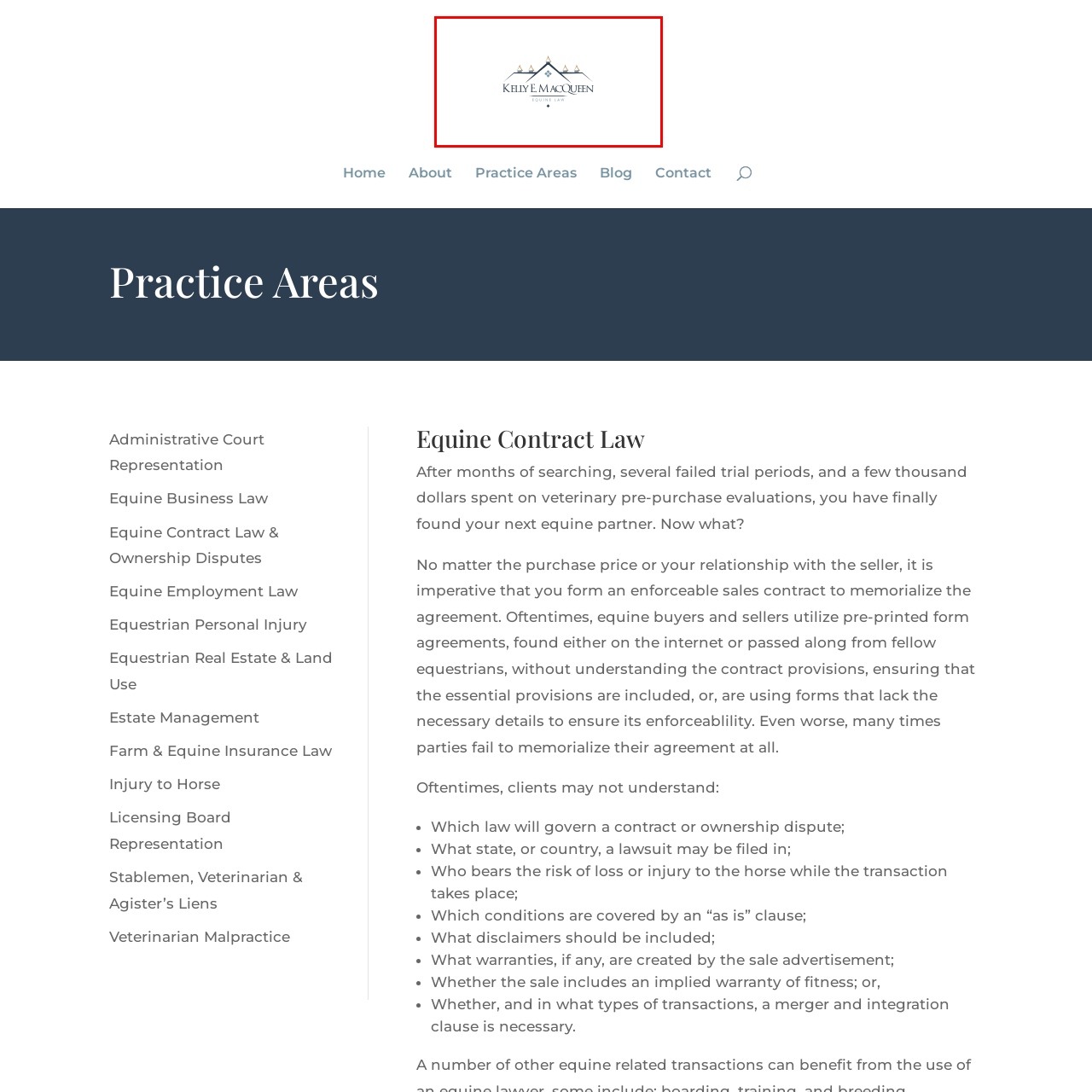Give a detailed account of the scene depicted within the red boundary.

The image features the logo of Kelly E. MacQueen Equine Law, prominently displayed at the top of the webpage dedicated to equine contract law and ownership disputes. The logo visually represents the firm's focus on legal services within the equine industry, incorporating elegant design elements such as pitched roofs and diamond motifs that evoke themes of stability and reliability. Below the name "KELLY E. MACQUEEN," the subtitle "EQUINE LAW" reinforces the specialized area of practice, suggesting a professional commitment to addressing the unique legal needs within the equestrian community. This branding positions the firm as a trusted authority in equine law, appealing to clients seeking guidance in legal matters related to horses and equine ownership.